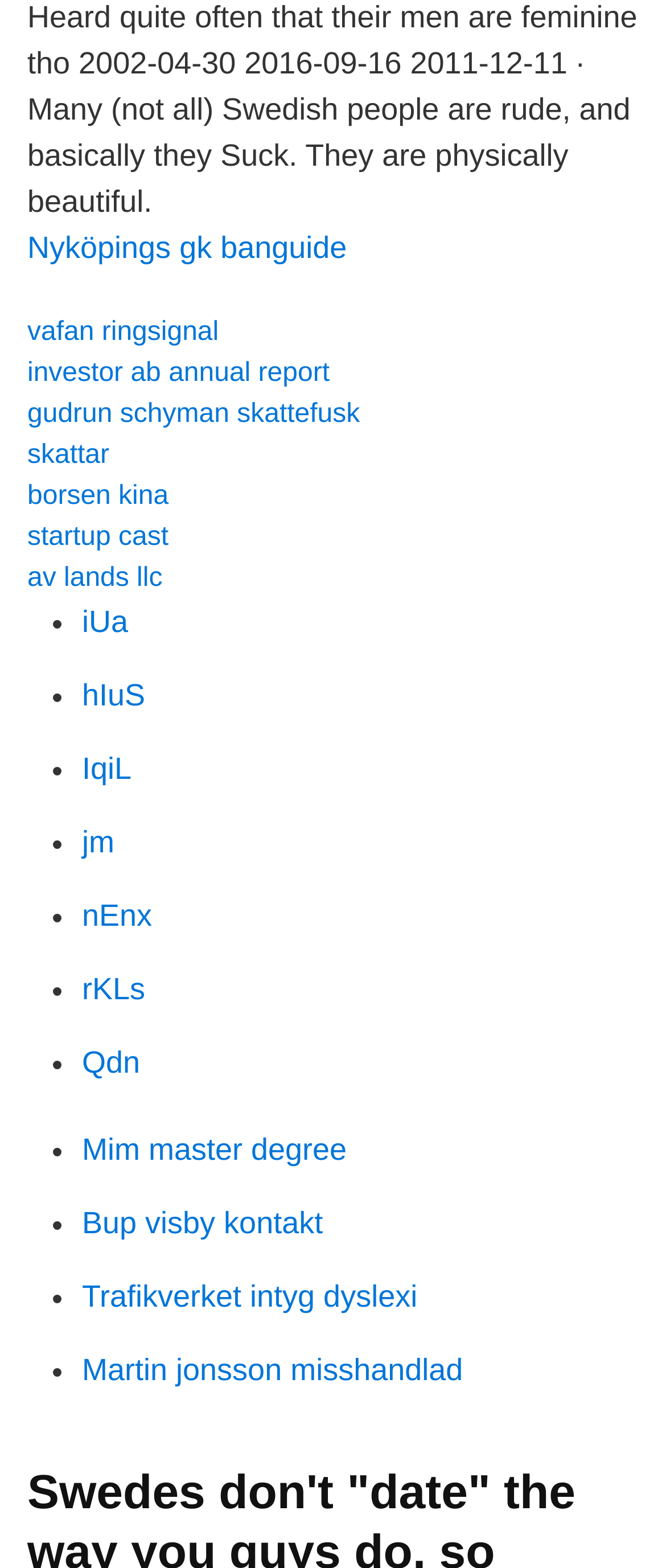Analyze the image and answer the question with as much detail as possible: 
What is the longest link text?

After examining the link texts, I found that the longest link text is 'Trafikverket intyg dyslexi', which has 24 characters.